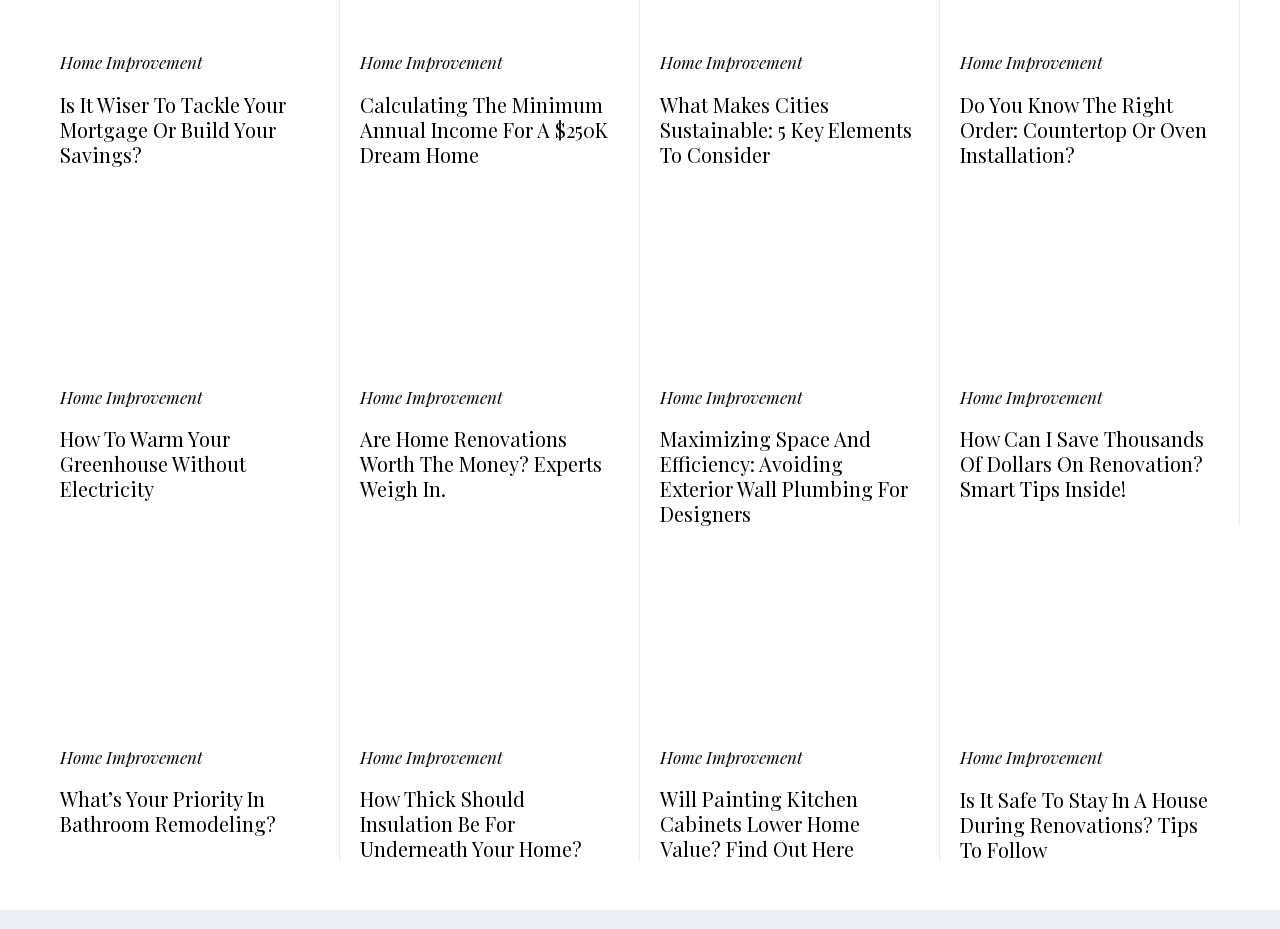Please determine the bounding box coordinates of the element to click in order to execute the following instruction: "Click on 'Is It Wiser To Tackle Your Mortgage Or Build Your Savings?' article". The coordinates should be four float numbers between 0 and 1, specified as [left, top, right, bottom].

[0.047, 0.097, 0.223, 0.18]